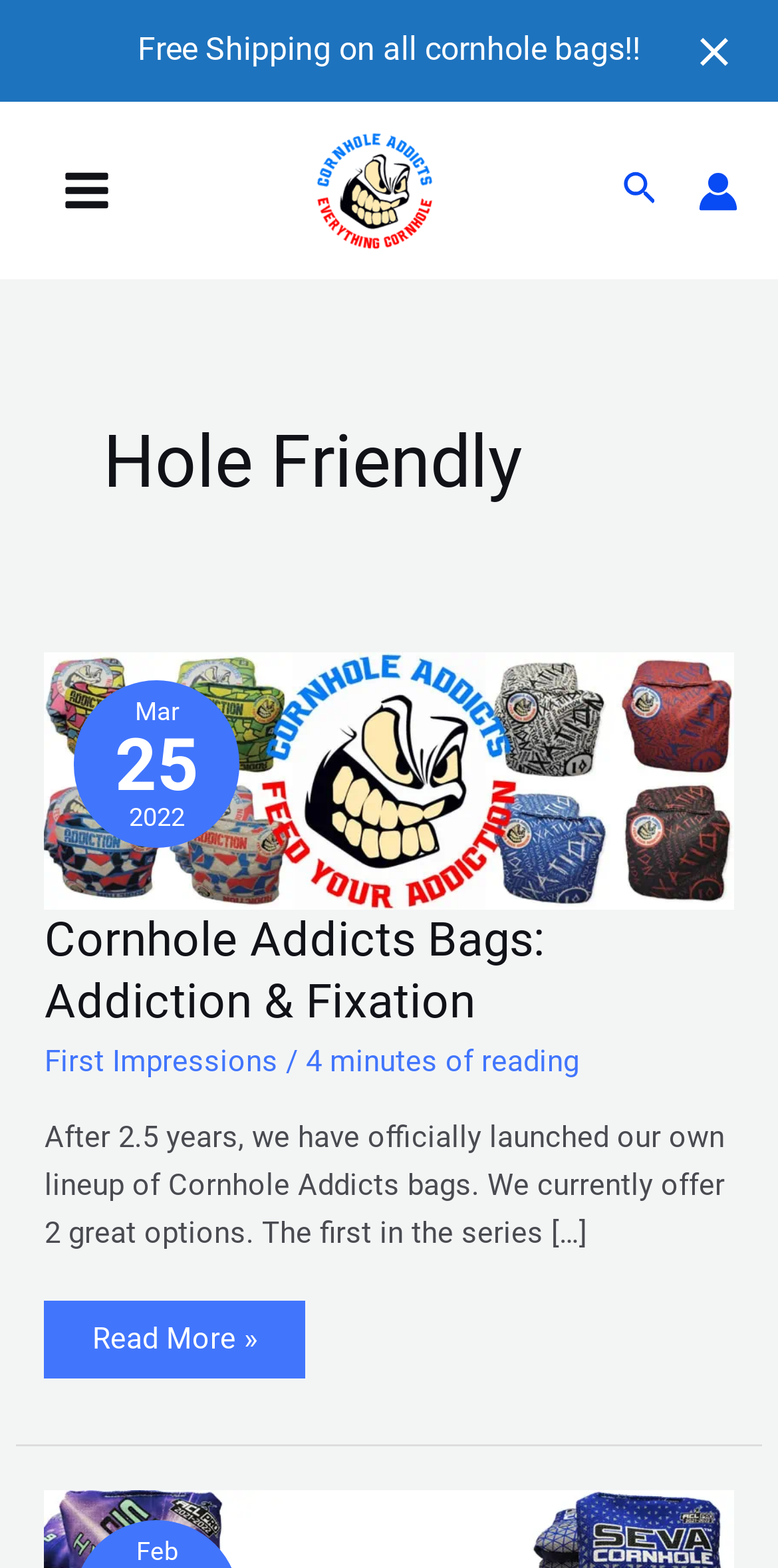What is the logo of the website?
Based on the screenshot, answer the question with a single word or phrase.

Everything Cornhole Addicts